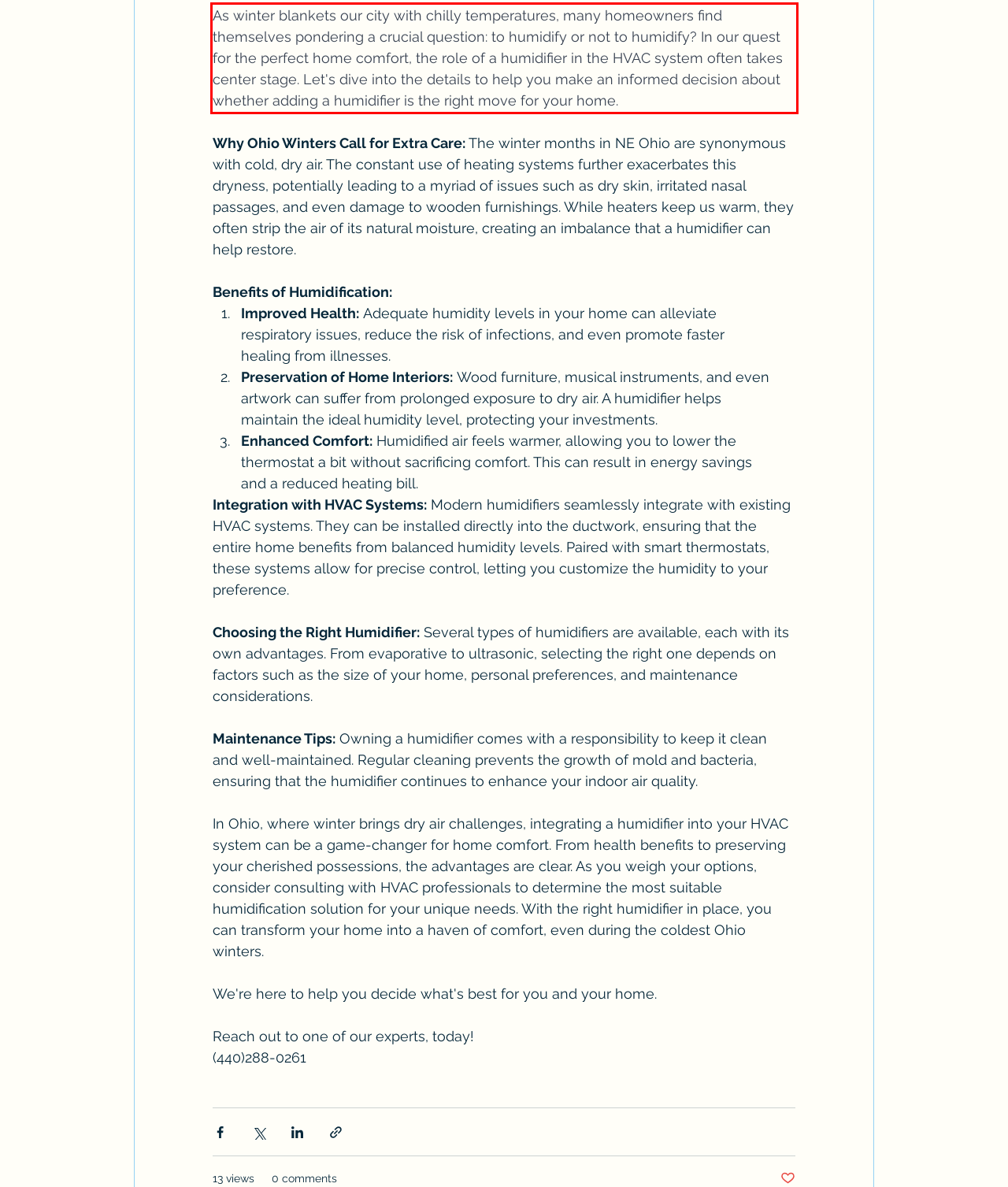From the given screenshot of a webpage, identify the red bounding box and extract the text content within it.

As winter blankets our city with chilly temperatures, many homeowners find themselves pondering a crucial question: to humidify or not to humidify? In our quest for the perfect home comfort, the role of a humidifier in the HVAC system often takes center stage. Let's dive into the details to help you make an informed decision about whether adding a humidifier is the right move for your home.